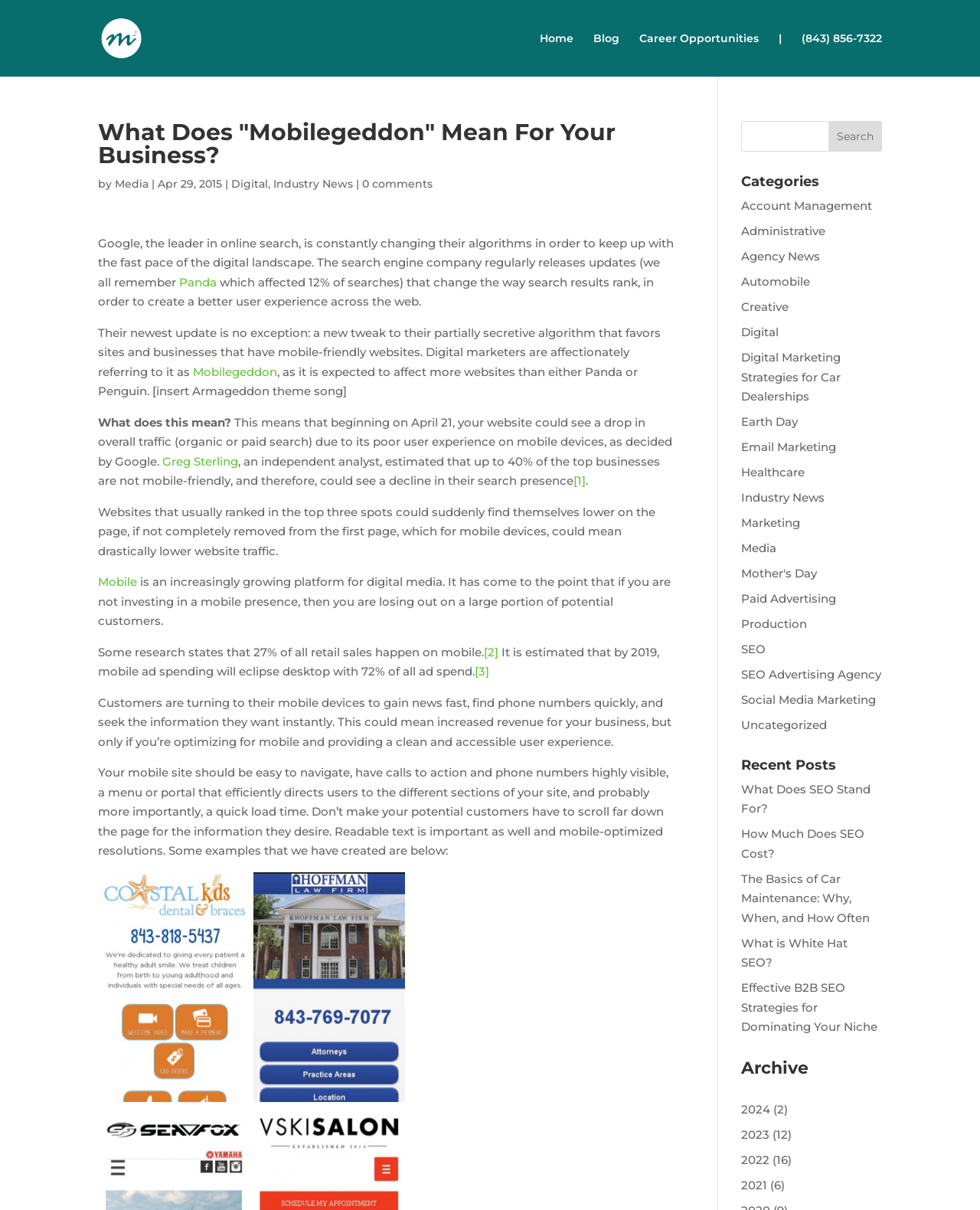Give the bounding box coordinates for the element described as: "SEO Advertising Agency".

[0.756, 0.551, 0.899, 0.563]